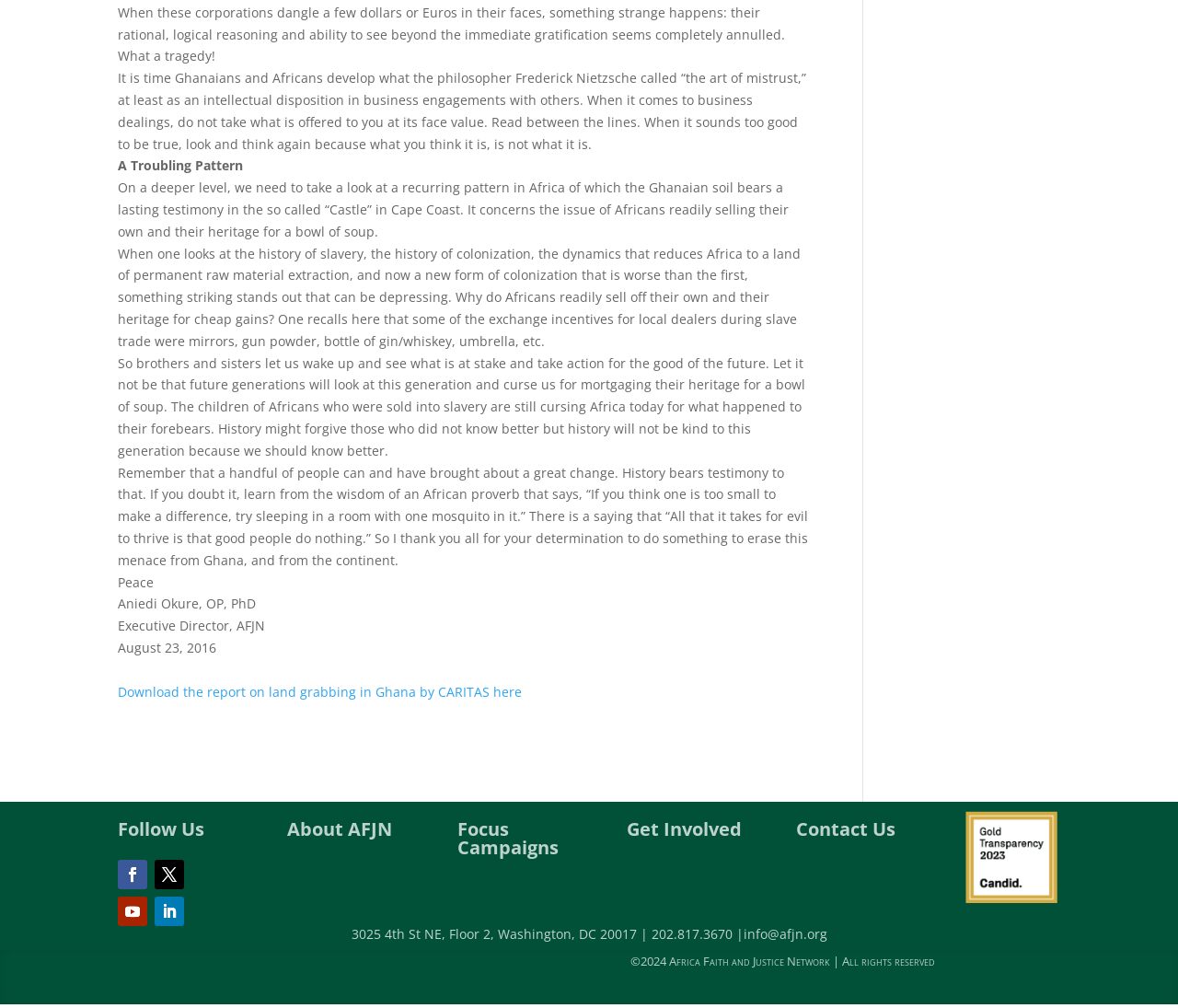Please provide a one-word or short phrase answer to the question:
What is the recurring pattern in Africa that the author is concerned about?

Africans selling their own and heritage for cheap gains